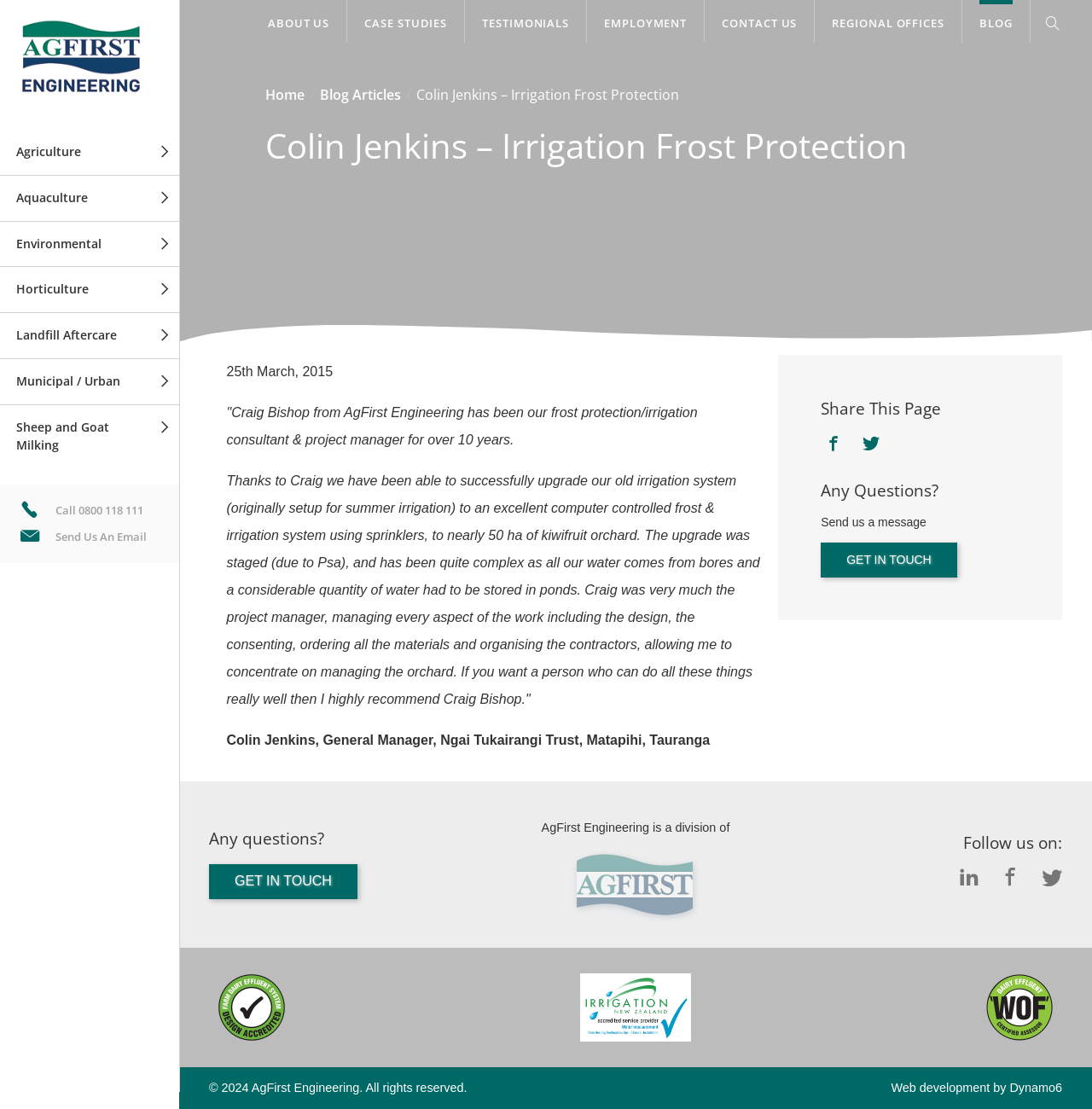What is the company name of the logo at the top left?
Provide a short answer using one word or a brief phrase based on the image.

AgFirst Engineering